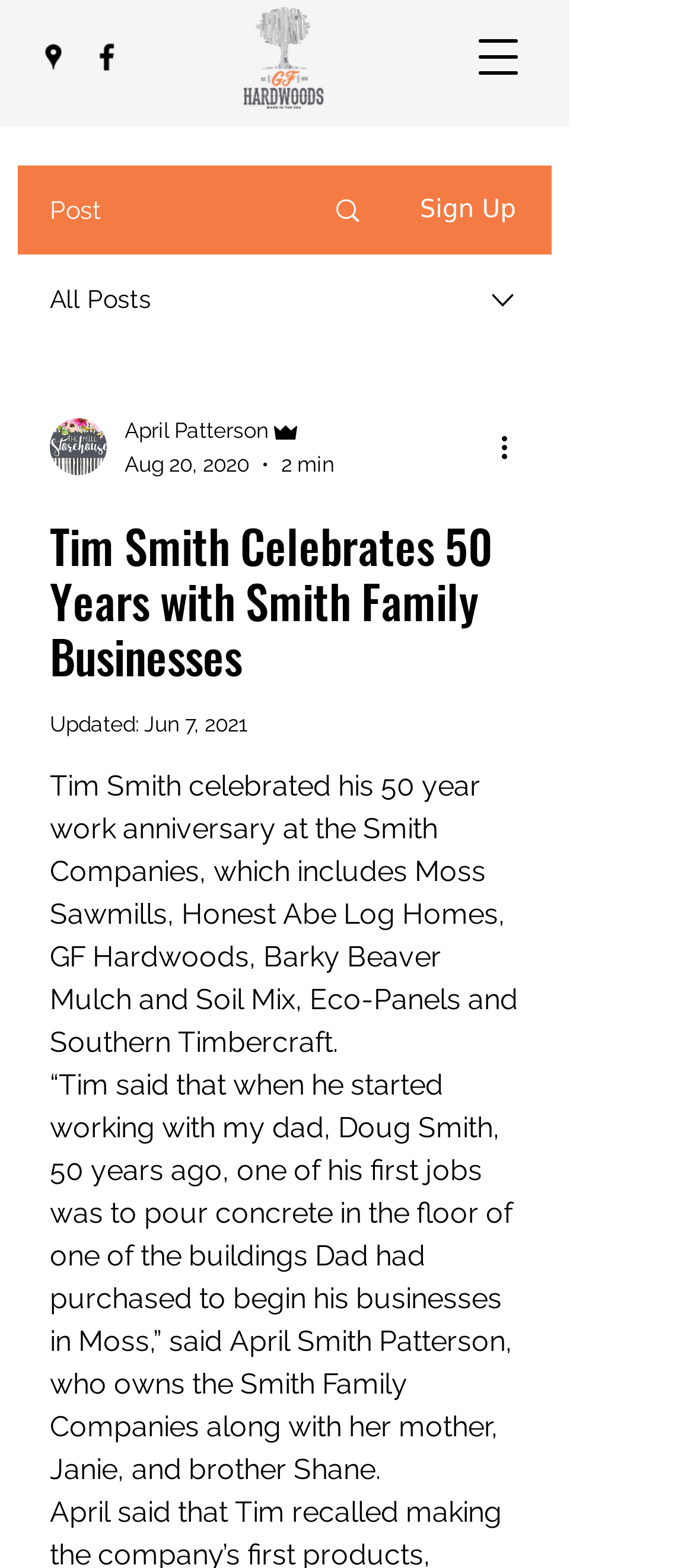Kindly respond to the following question with a single word or a brief phrase: 
How many social media platforms are listed in the Social Bar?

2